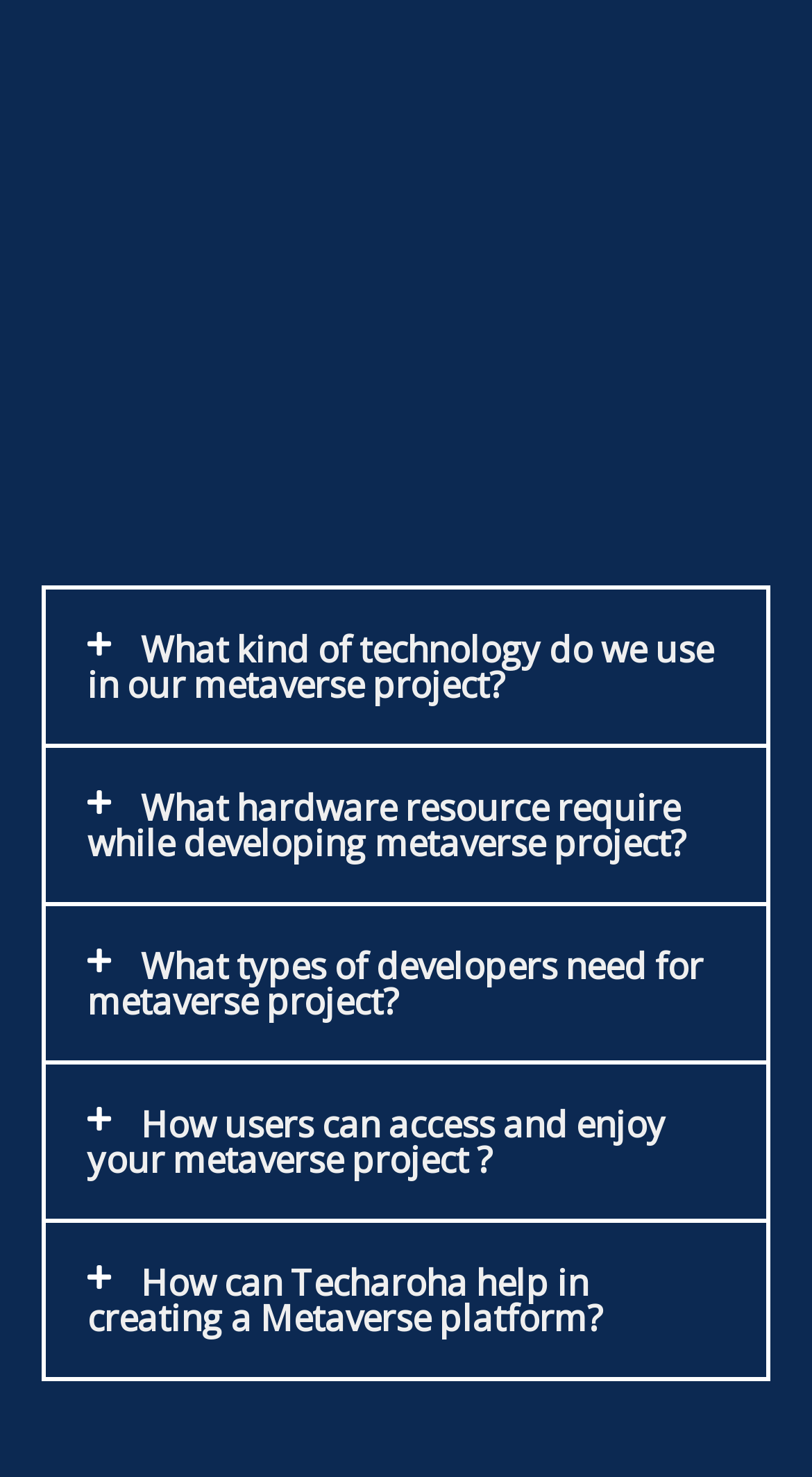What is the main topic of this webpage?
From the image, provide a succinct answer in one word or a short phrase.

Metaverse project